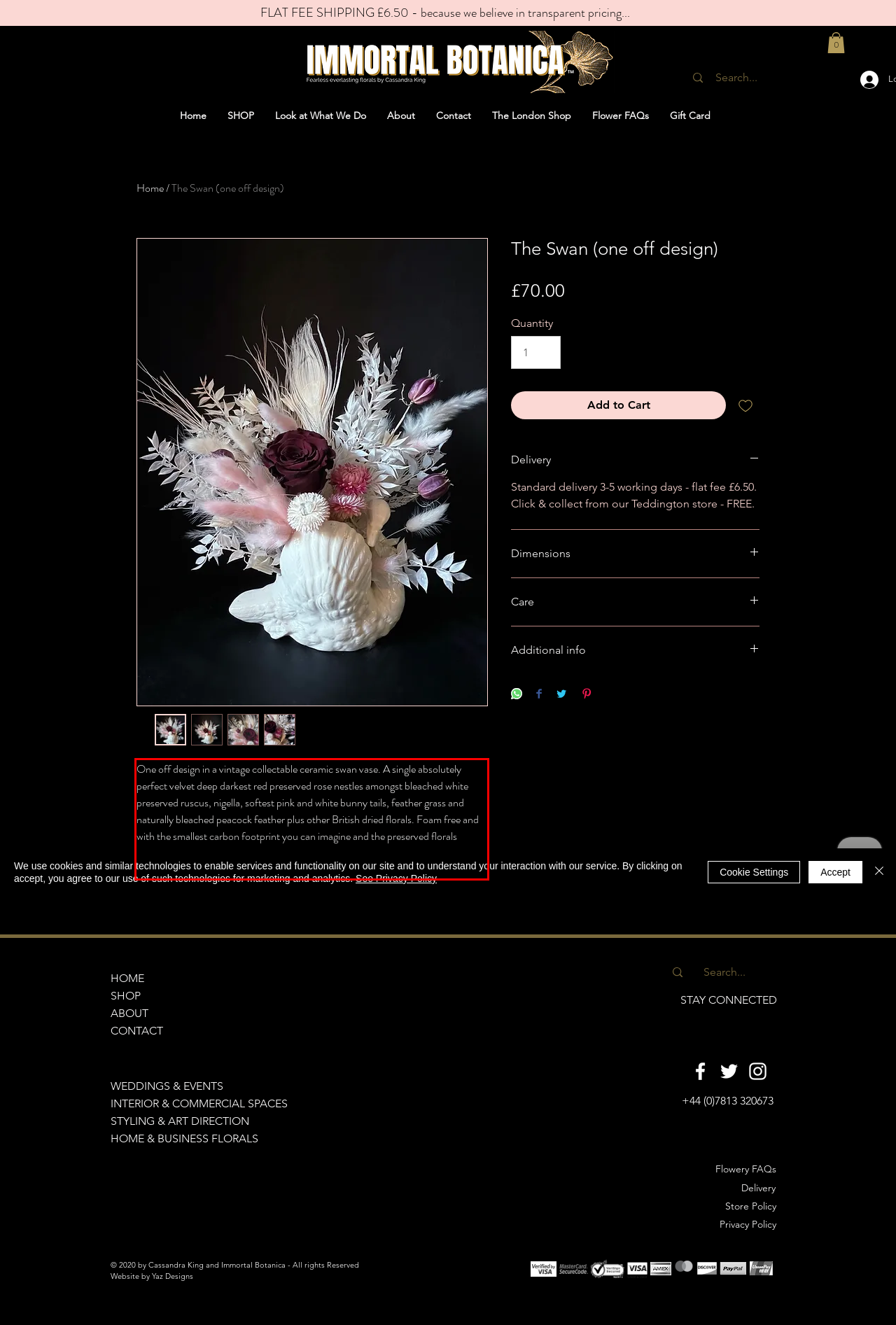Analyze the screenshot of the webpage and extract the text from the UI element that is inside the red bounding box.

One off design in a vintage collectable ceramic swan vase. A single absolutely perfect velvet deep darkest red preserved rose nestles amongst bleached white preserved ruscus, nigella, softest pink and white bunny tails, feather grass and naturally bleached peacock feather plus other British dried florals. Foam free and with the smallest carbon footprint you can imagine and the preserved florals treated with just natural sugars to preserve them - this is a really special and uniquely sustainable piece which will last for always.